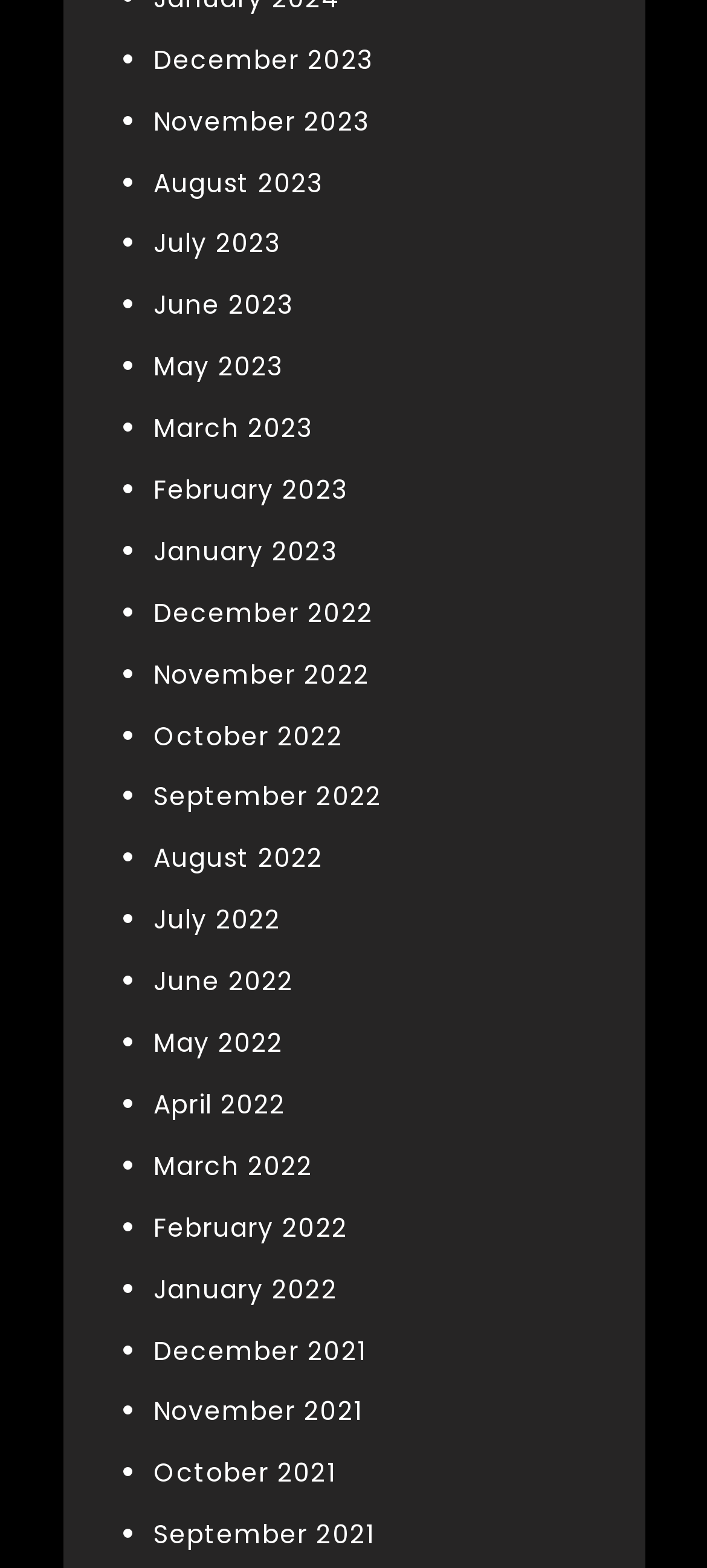Determine the bounding box coordinates of the clickable element necessary to fulfill the instruction: "View January 2022". Provide the coordinates as four float numbers within the 0 to 1 range, i.e., [left, top, right, bottom].

[0.217, 0.81, 0.477, 0.833]